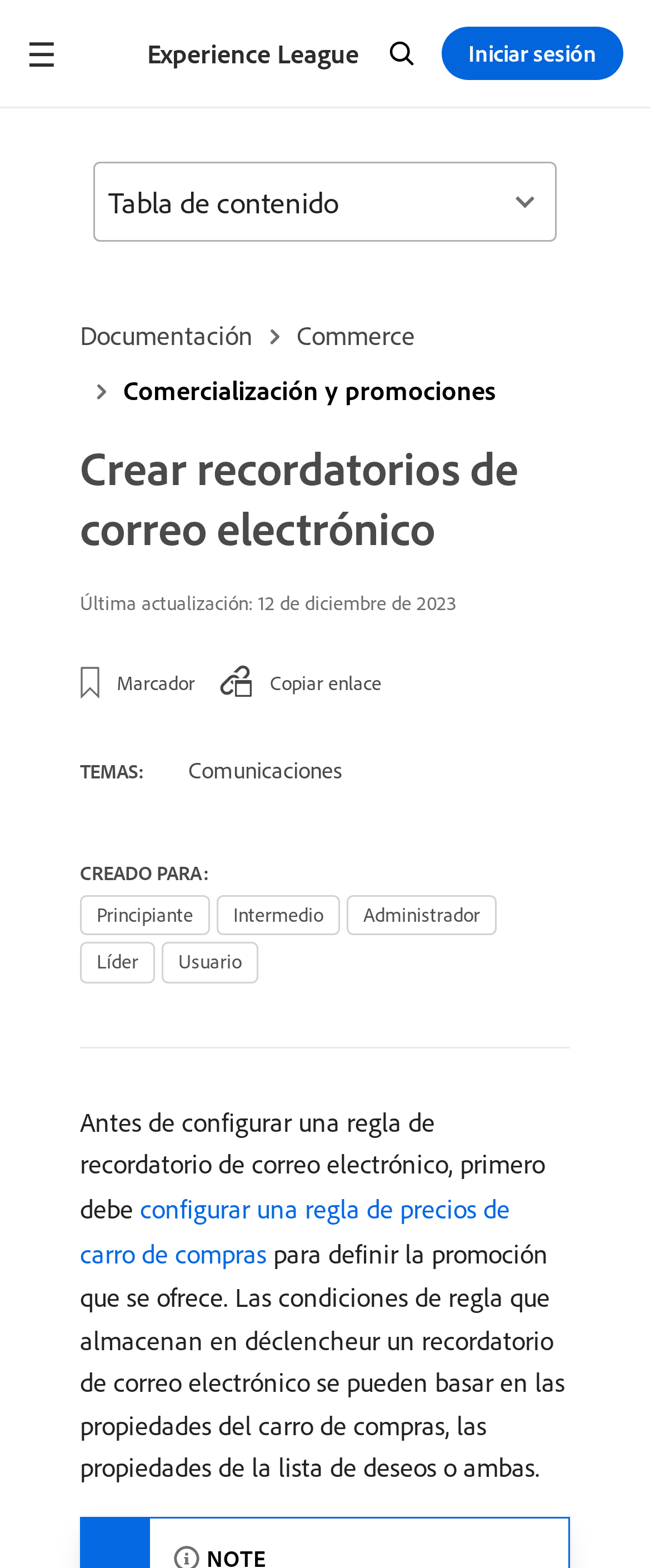Based on the image, provide a detailed and complete answer to the question: 
What is the prerequisite for configuring an email reminder rule?

I determined this by reading the webpage's content, which states that before configuring an email reminder rule, one must first configure a price rule for shopping carts. This is mentioned in the StaticText element with the text 'Antes de configurar una regla de recordatorio de correo electrónico, primero debe...'.